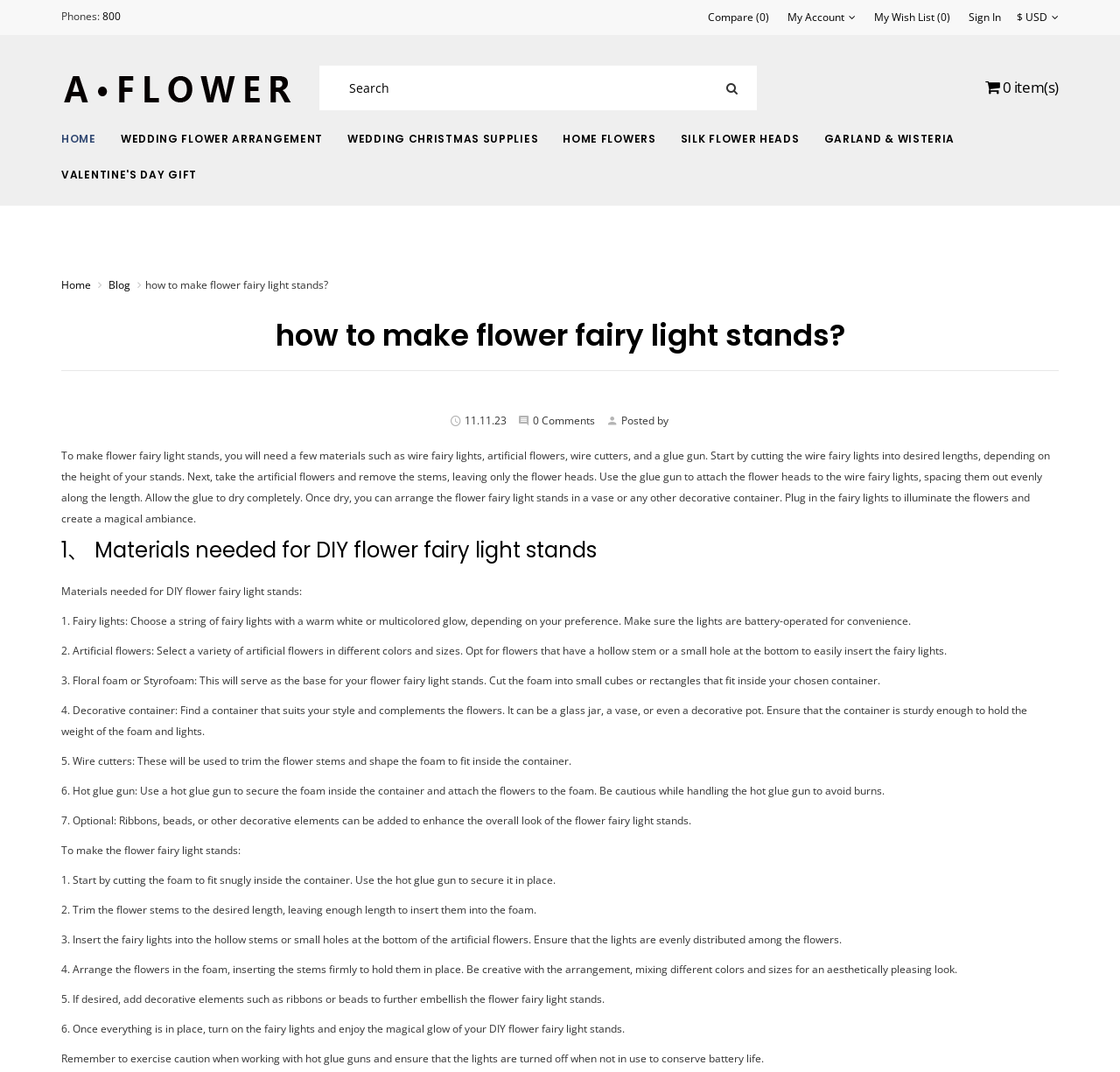Pinpoint the bounding box coordinates of the area that must be clicked to complete this instruction: "Go to the HOME page".

[0.055, 0.124, 0.086, 0.136]